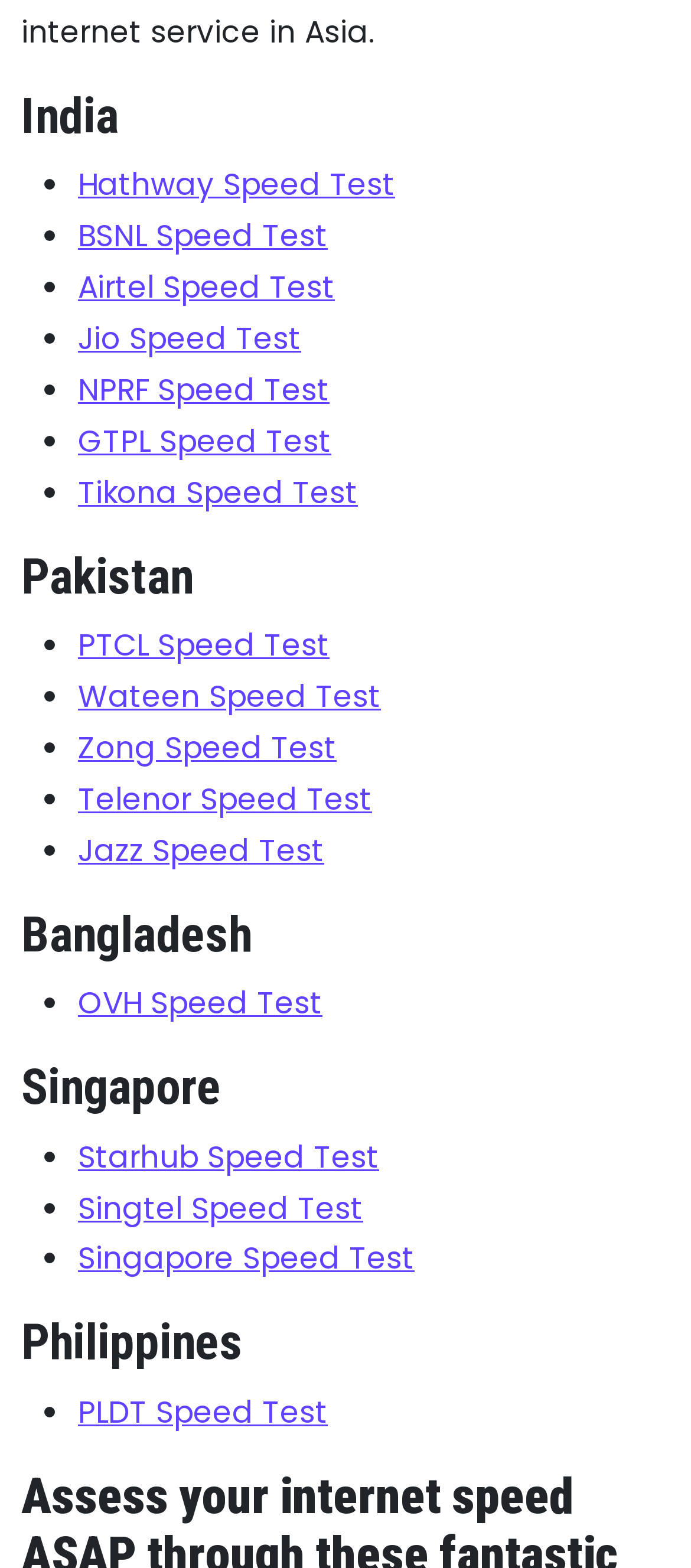Find the bounding box coordinates of the element to click in order to complete the given instruction: "Run speed test with PTCL."

[0.113, 0.396, 0.477, 0.428]